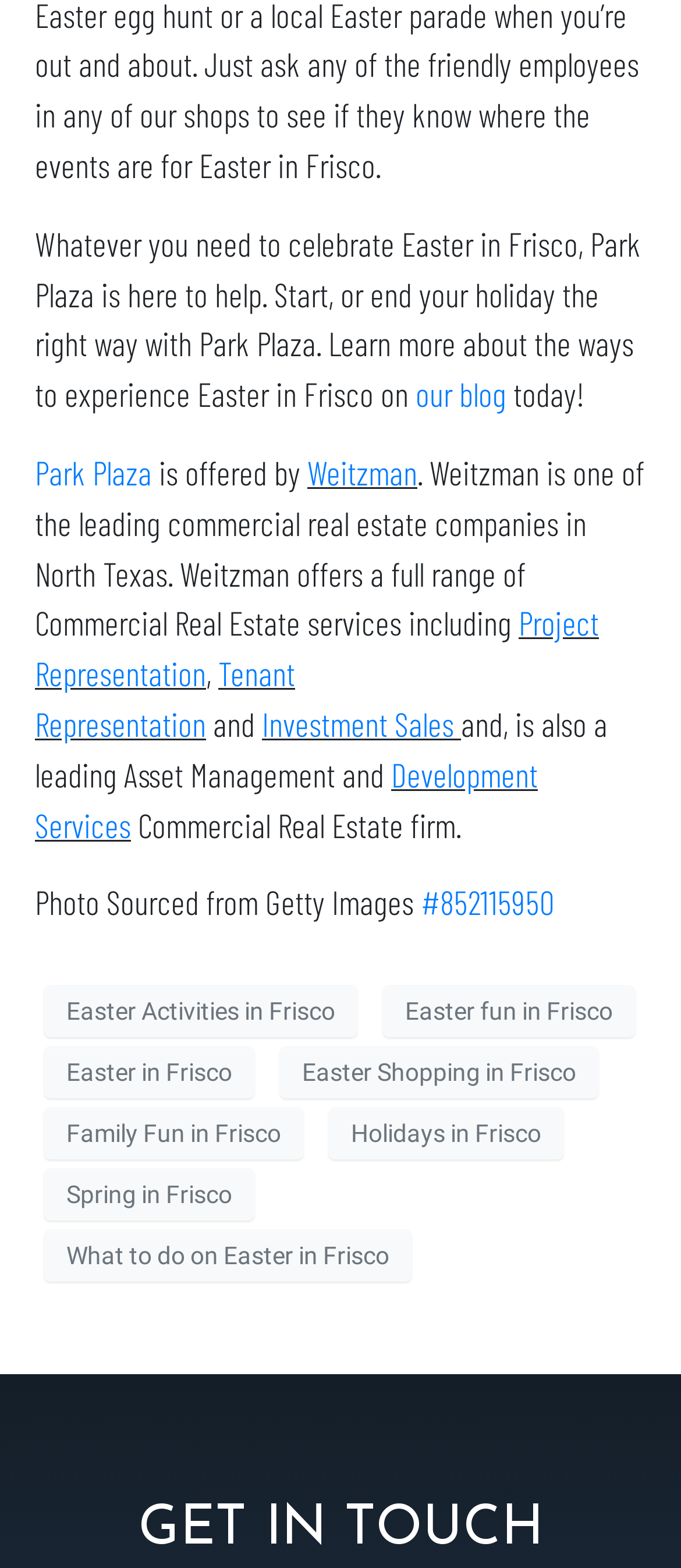From the element description Easter Shopping in Frisco, predict the bounding box coordinates of the UI element. The coordinates must be specified in the format (top-left x, top-left y, bottom-right x, bottom-right y) and should be within the 0 to 1 range.

[0.41, 0.667, 0.879, 0.701]